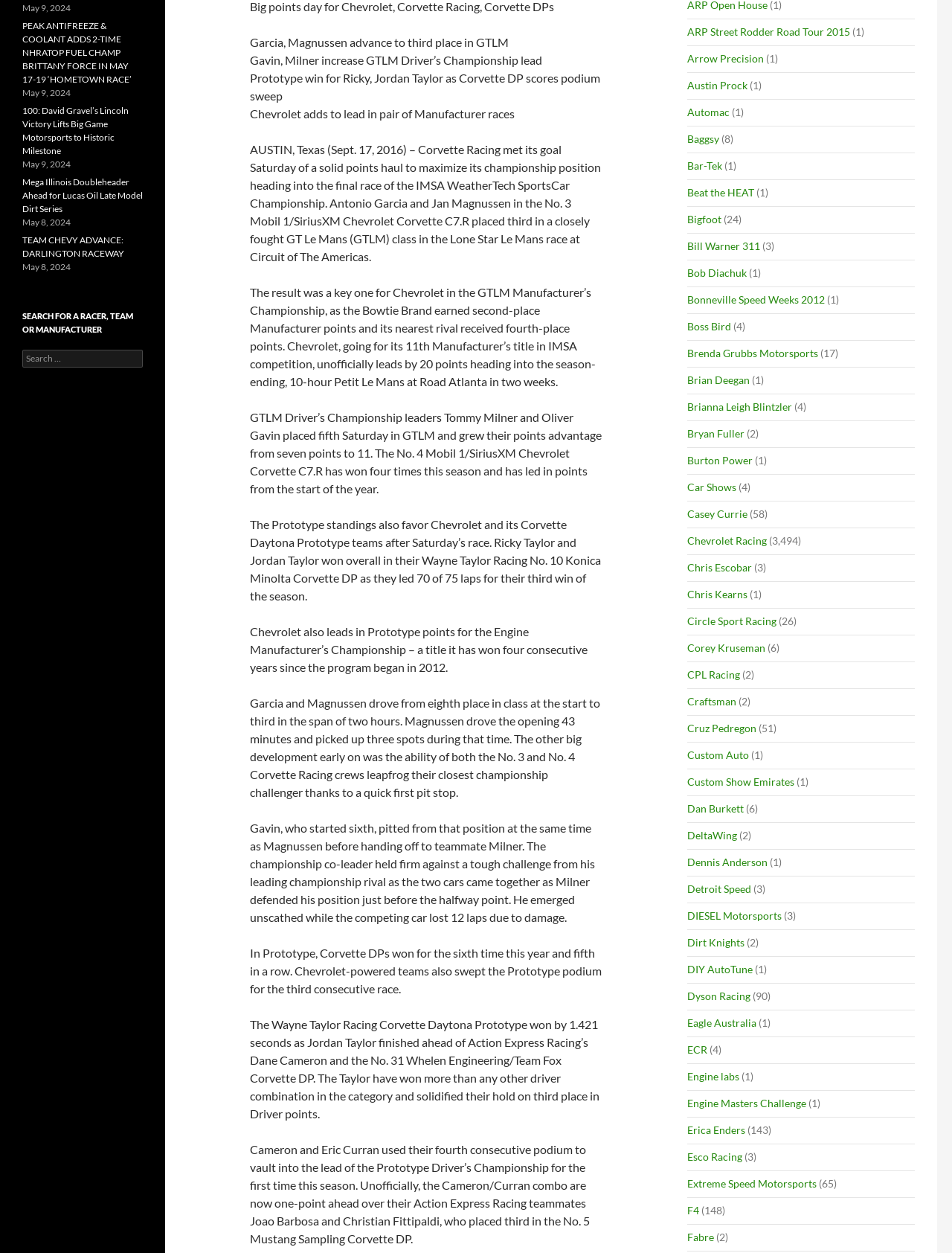Please provide the bounding box coordinate of the region that matches the element description: DeltaWing. Coordinates should be in the format (top-left x, top-left y, bottom-right x, bottom-right y) and all values should be between 0 and 1.

[0.722, 0.662, 0.774, 0.672]